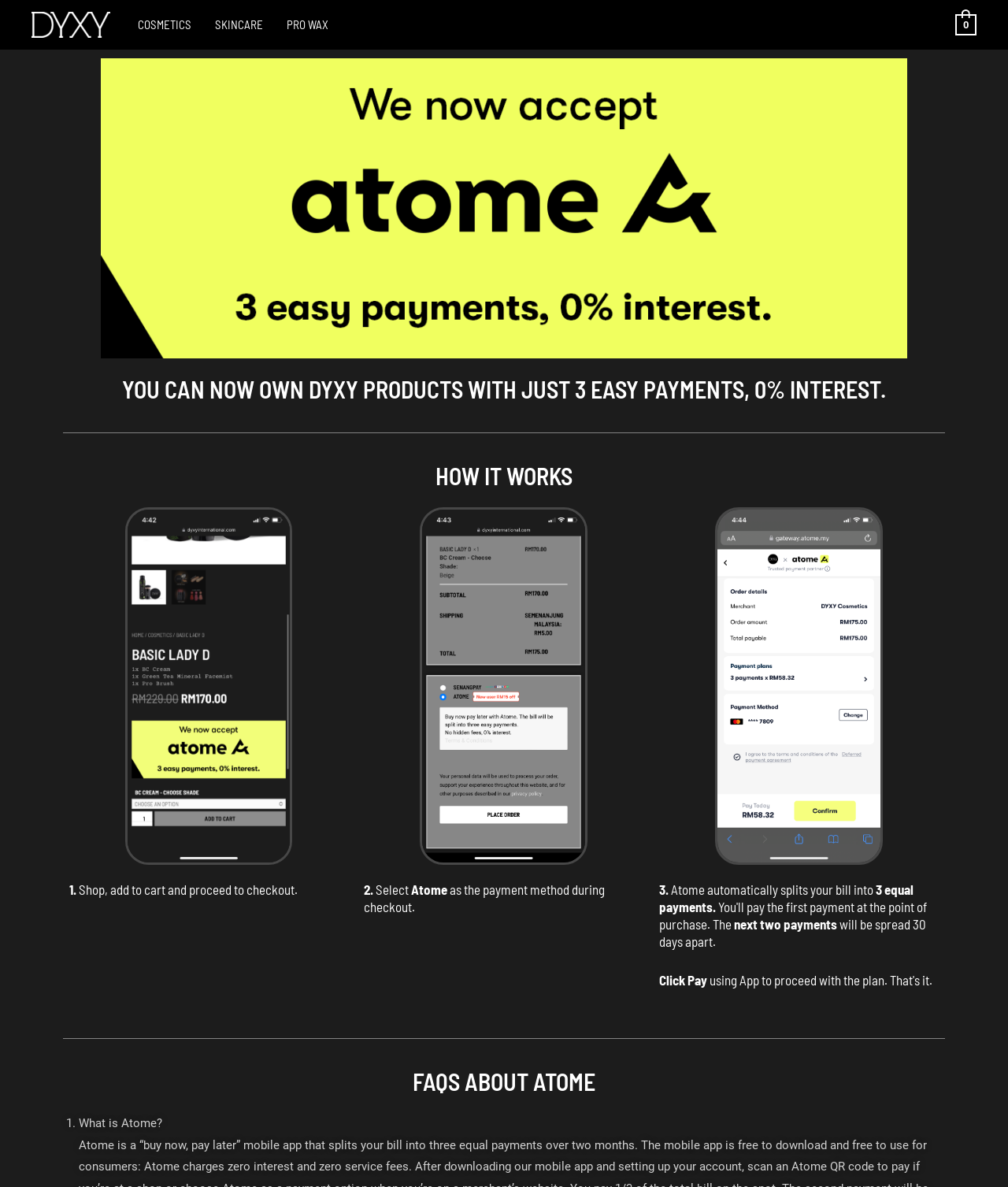Determine the bounding box coordinates of the UI element described below. Use the format (top-left x, top-left y, bottom-right x, bottom-right y) with floating point numbers between 0 and 1: Cosmetics

[0.125, 0.014, 0.202, 0.027]